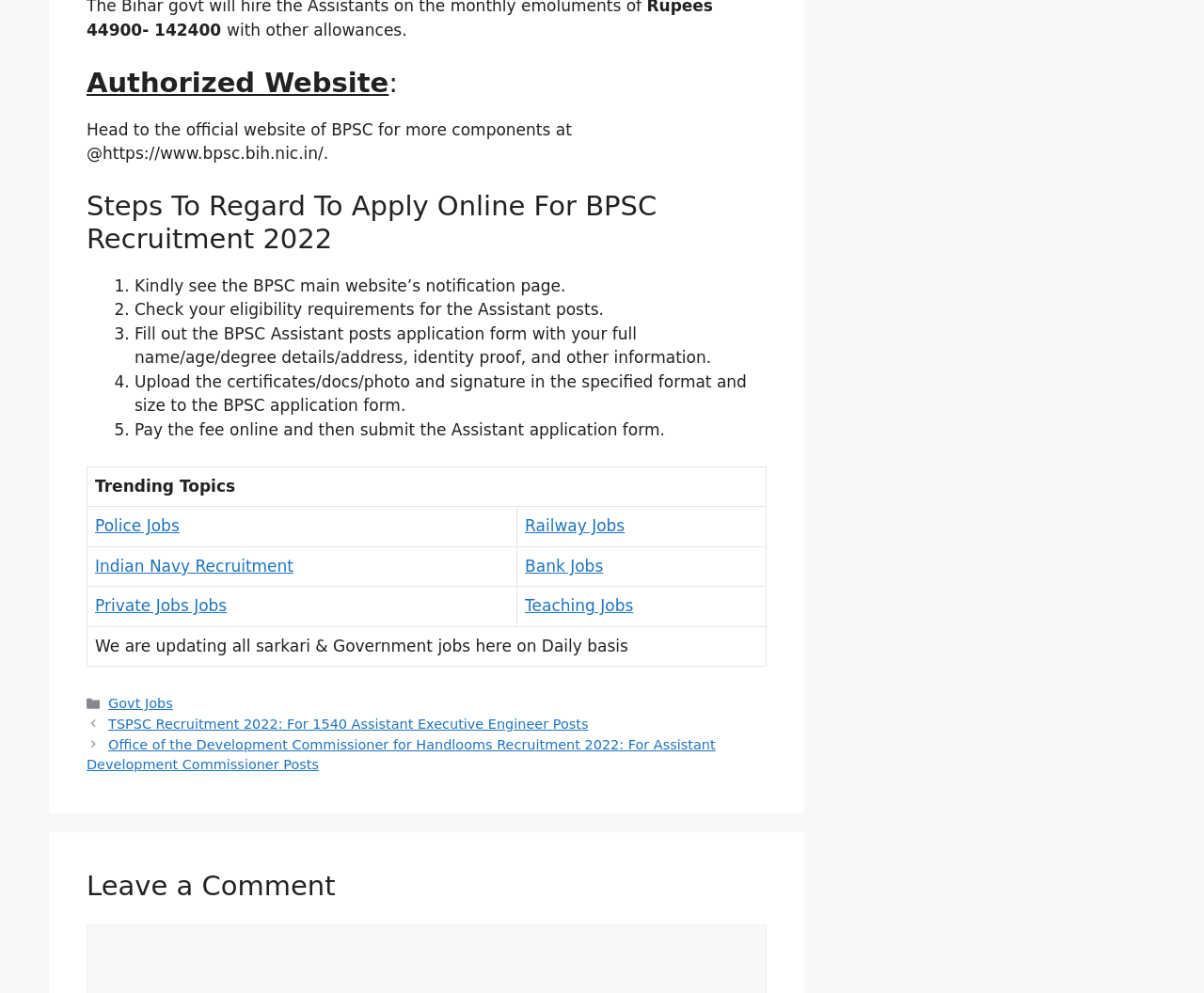How many columns are there in the table?
Answer the question with a single word or phrase derived from the image.

2